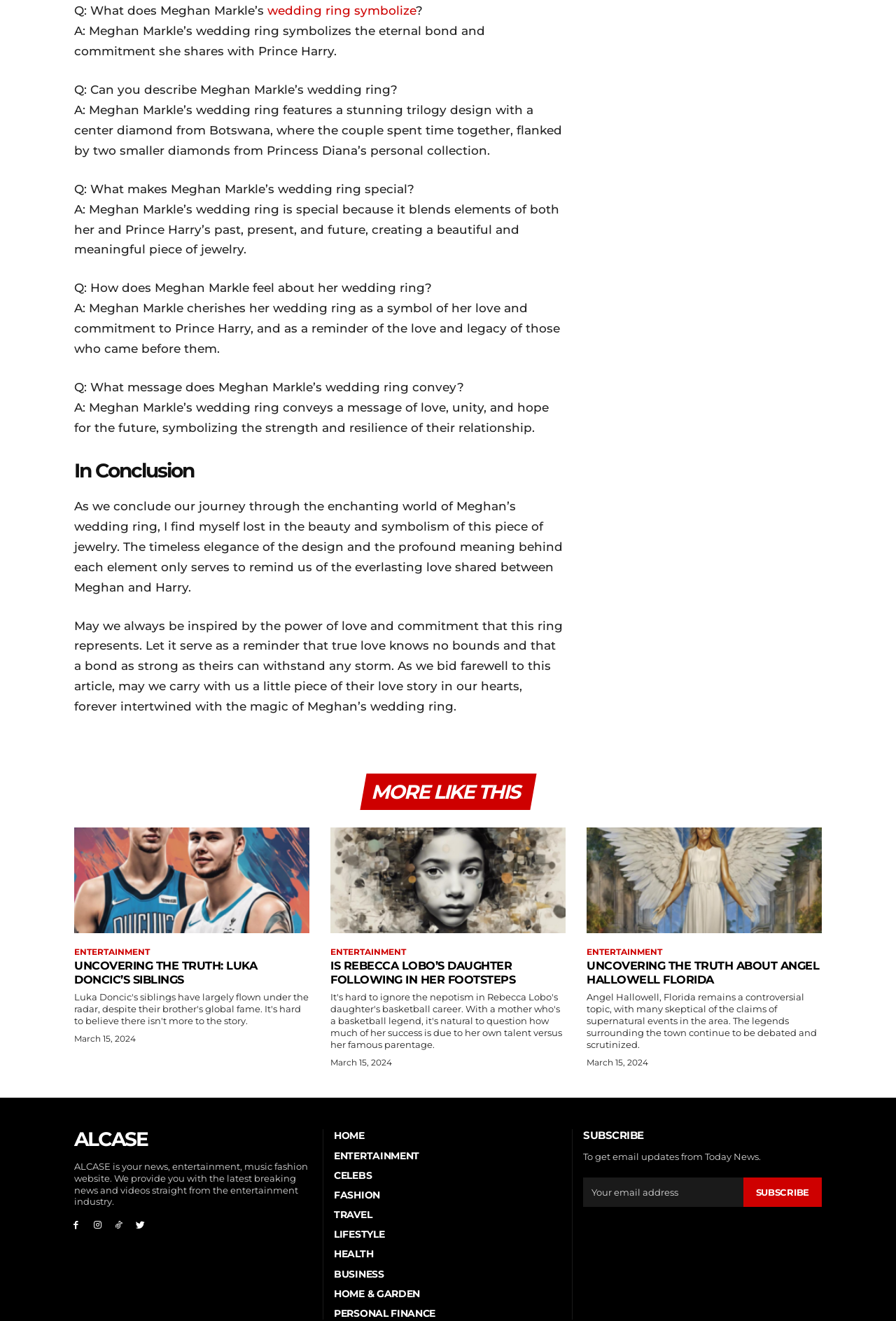Provide the bounding box coordinates in the format (top-left x, top-left y, bottom-right x, bottom-right y). All values are floating point numbers between 0 and 1. Determine the bounding box coordinate of the UI element described as: Subscribe

[0.829, 0.891, 0.917, 0.914]